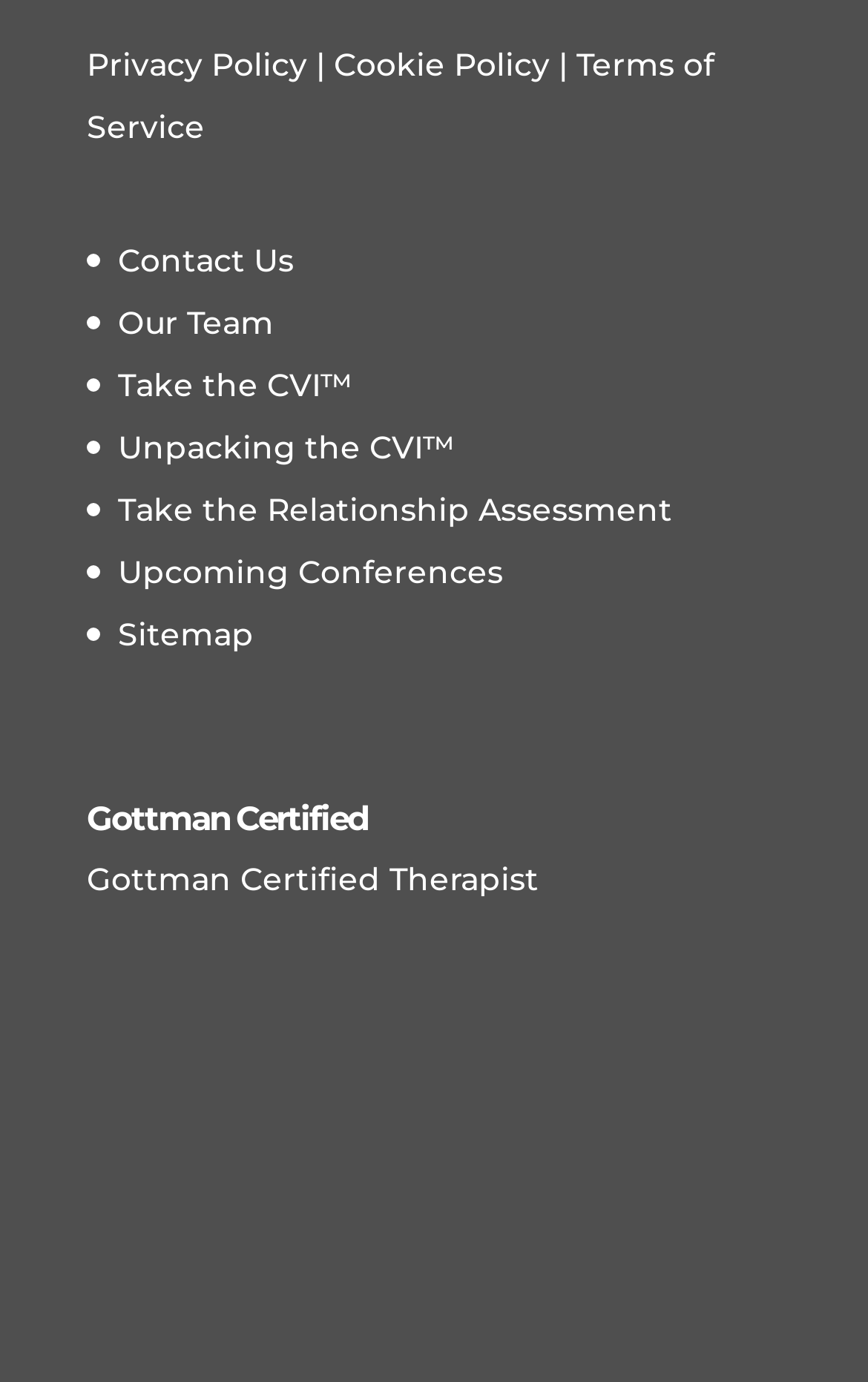Could you determine the bounding box coordinates of the clickable element to complete the instruction: "Take the CVI assessment"? Provide the coordinates as four float numbers between 0 and 1, i.e., [left, top, right, bottom].

[0.136, 0.263, 0.405, 0.292]